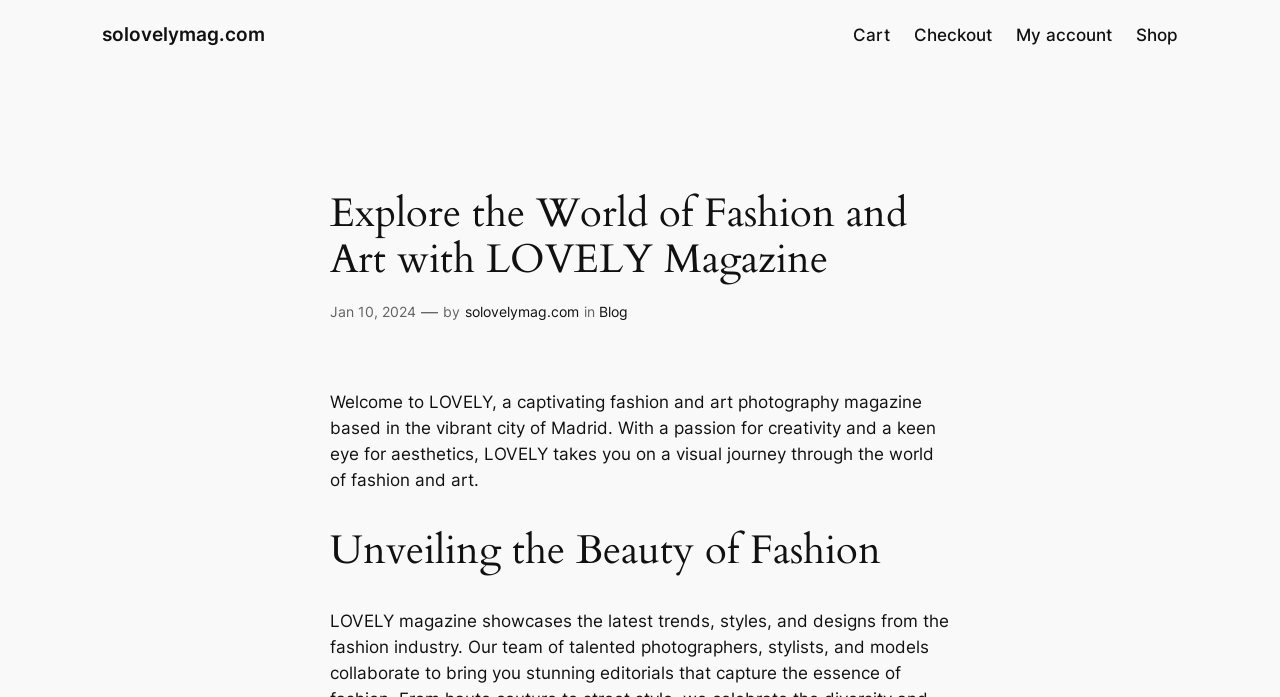Please locate and retrieve the main header text of the webpage.

Explore the World of Fashion and Art with LOVELY Magazine